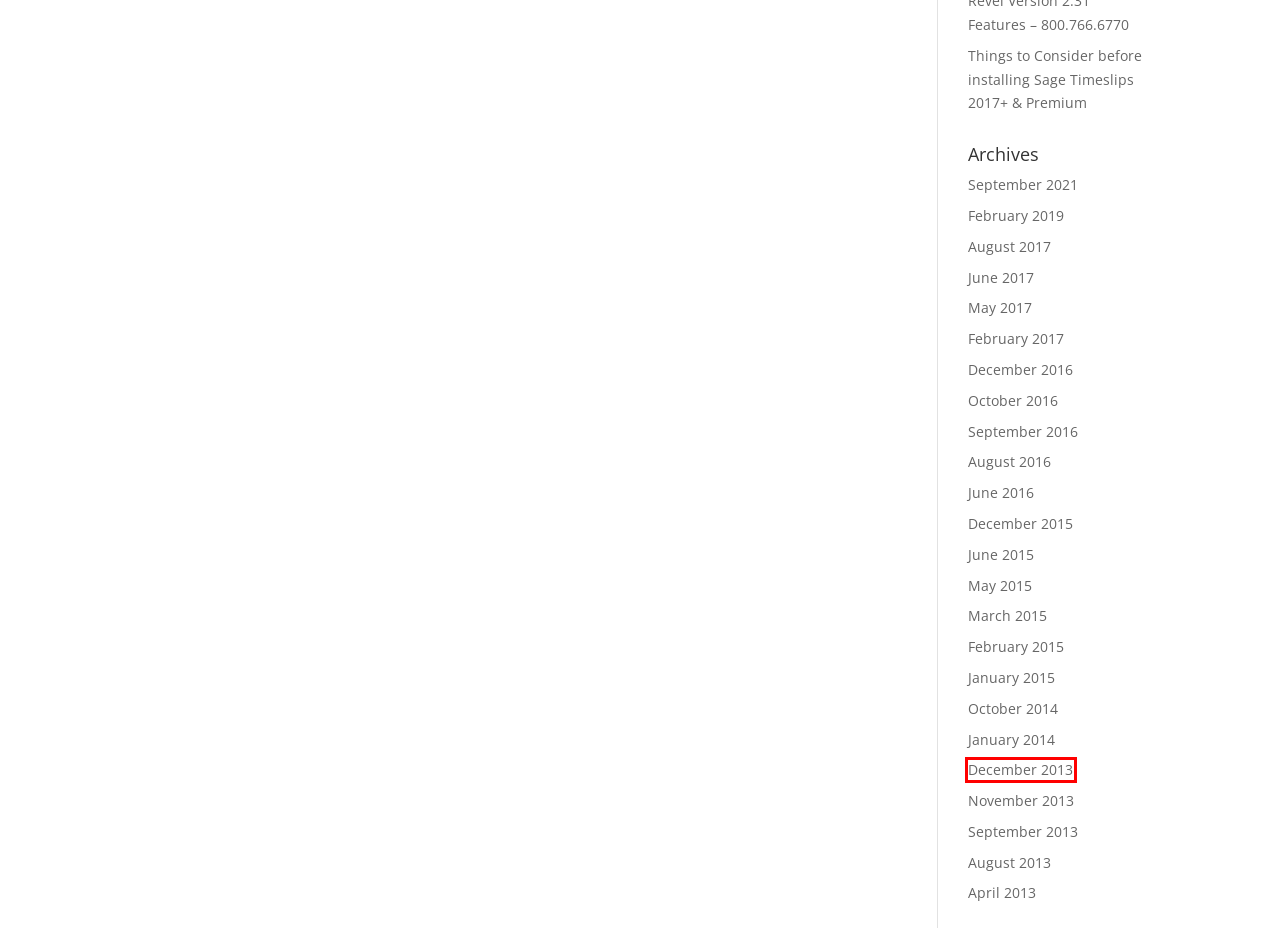Review the webpage screenshot and focus on the UI element within the red bounding box. Select the best-matching webpage description for the new webpage that follows after clicking the highlighted element. Here are the candidates:
A. November 2013 - Sage Timeslips Consultant: Timeslips Support, Timeslips Classes, and Timeslips Help
B. August 2017 - Sage Timeslips Consultant: Timeslips Support, Timeslips Classes, and Timeslips Help
C. February 2017 - Sage Timeslips Consultant: Timeslips Support, Timeslips Classes, and Timeslips Help
D. April 2013 - Sage Timeslips Consultant: Timeslips Support, Timeslips Classes, and Timeslips Help
E. December 2013 - Sage Timeslips Consultant: Timeslips Support, Timeslips Classes, and Timeslips Help
F. February 2015 - Sage Timeslips Consultant: Timeslips Support, Timeslips Classes, and Timeslips Help
G. August 2016 - Sage Timeslips Consultant: Timeslips Support, Timeslips Classes, and Timeslips Help
H. February 2019 - Sage Timeslips Consultant: Timeslips Support, Timeslips Classes, and Timeslips Help

E